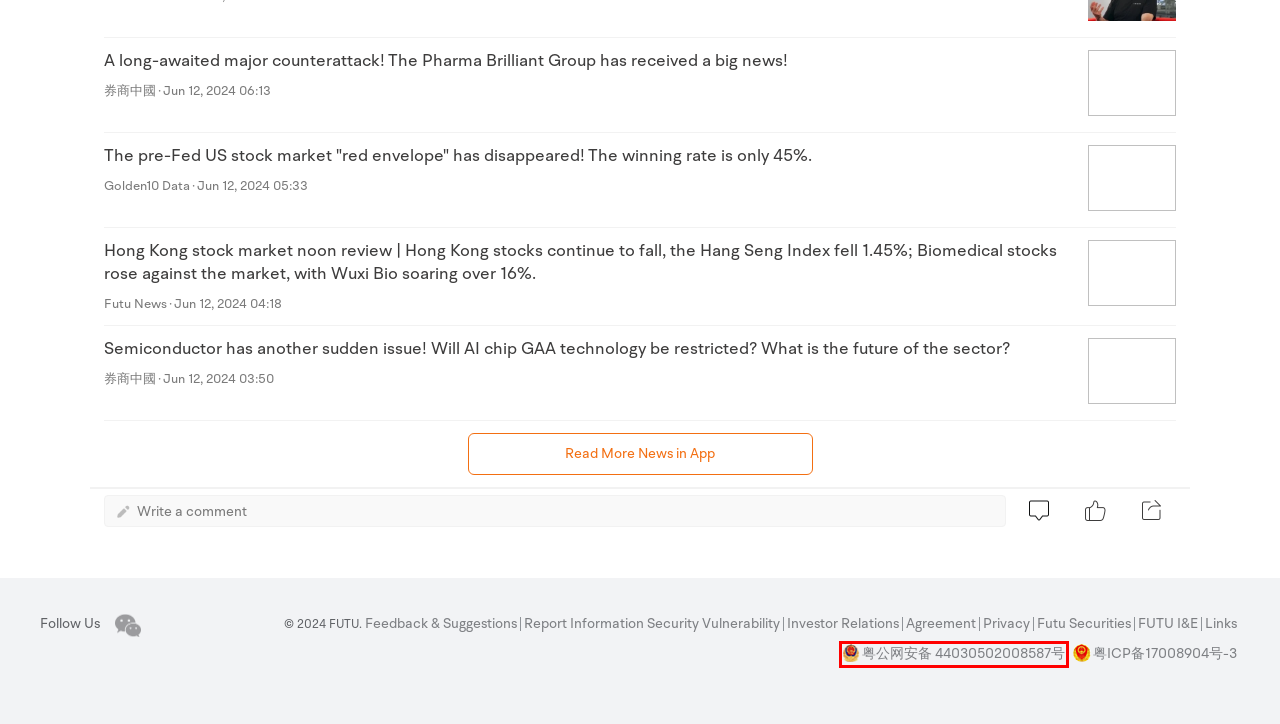Observe the screenshot of a webpage with a red bounding box around an element. Identify the webpage description that best fits the new page after the element inside the bounding box is clicked. The candidates are:
A. 全国互联网安全管理平台
B. 富途牛牛安全提示
C. Terms of Service
D. Privacy Policy
E. 富途安全应急响应中心
F. Friendship link
G. 富途安逸官网-港美股IPO分销_投资者关系管理IR和PR_机构服务_大宗交易_ESOP员工股权期权激励管理
H. Log In

A